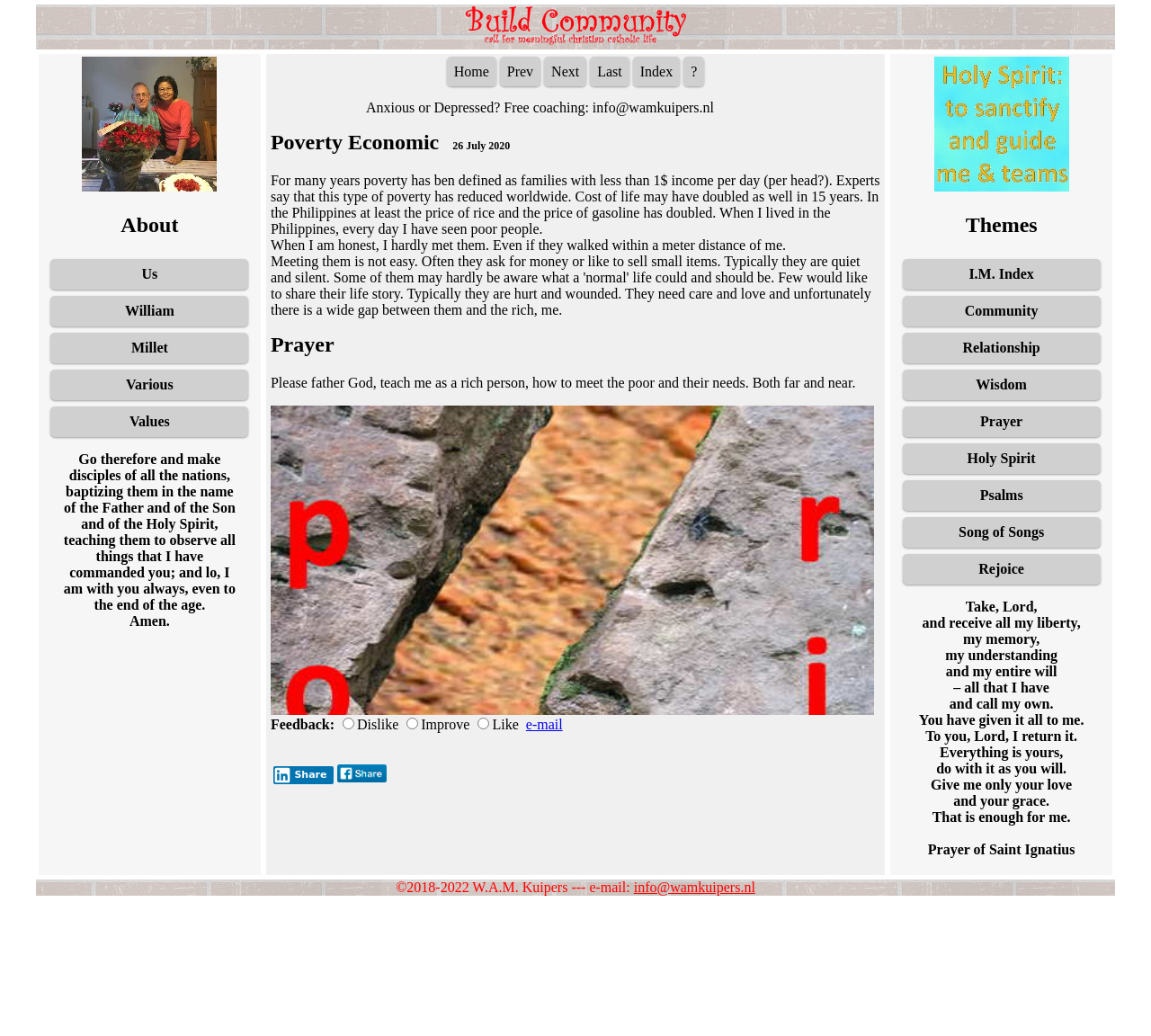What is the theme of the link 'Community'?
Based on the screenshot, respond with a single word or phrase.

Catholic Community